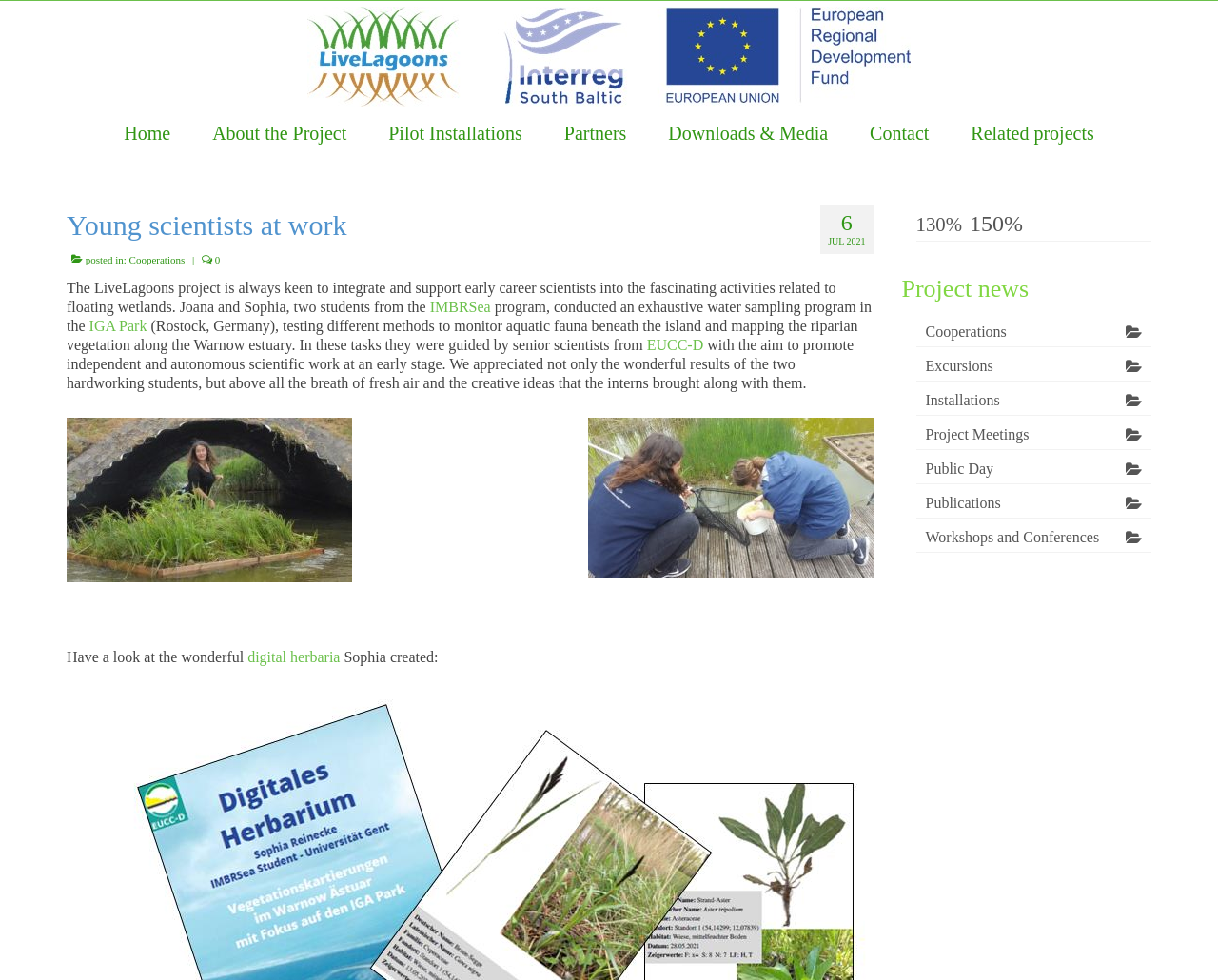Identify the bounding box coordinates of the region that needs to be clicked to carry out this instruction: "View the digital herbaria". Provide these coordinates as four float numbers ranging from 0 to 1, i.e., [left, top, right, bottom].

[0.203, 0.662, 0.279, 0.679]